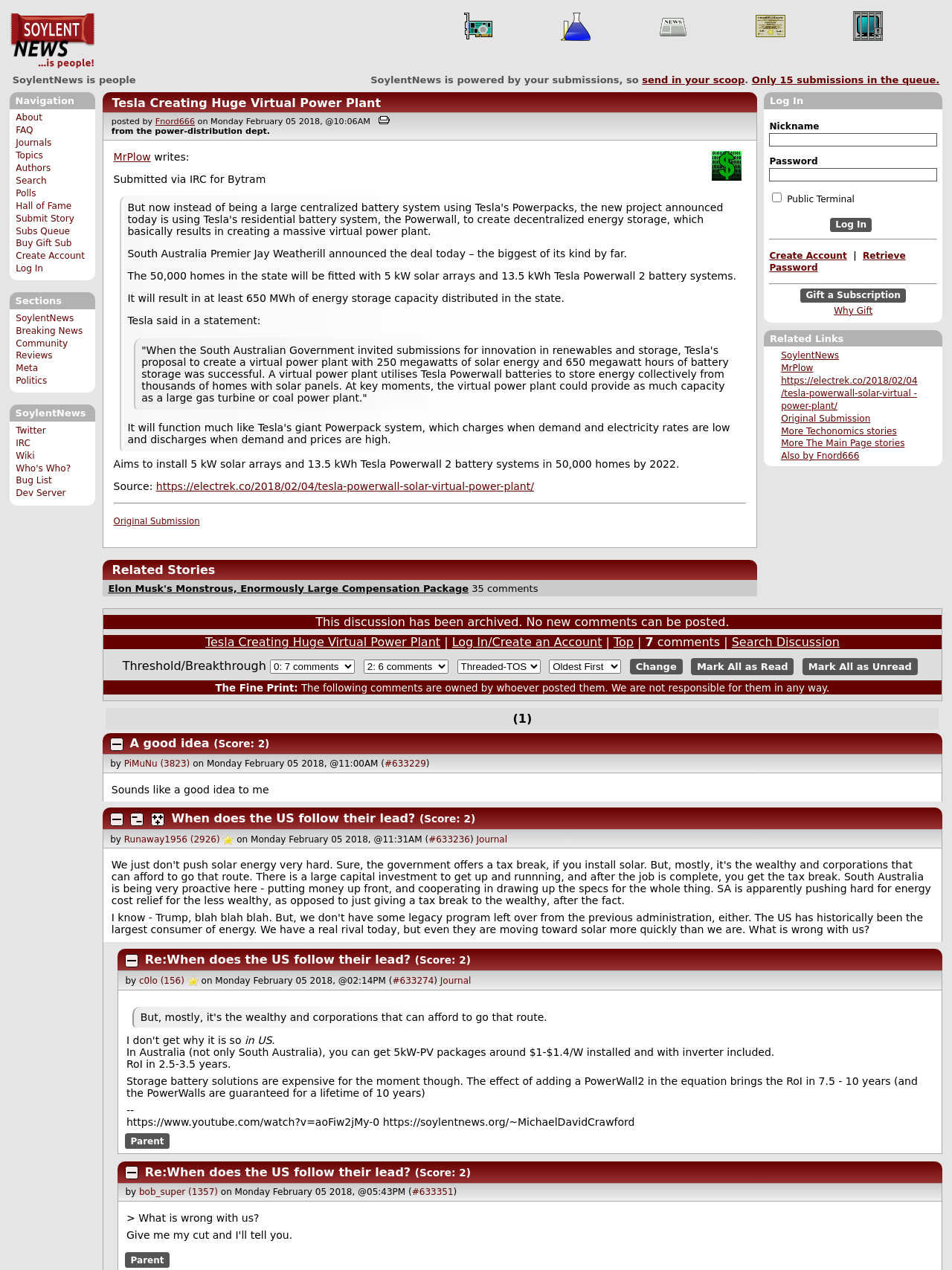Determine the bounding box coordinates of the target area to click to execute the following instruction: "Create a new account."

[0.017, 0.197, 0.089, 0.206]